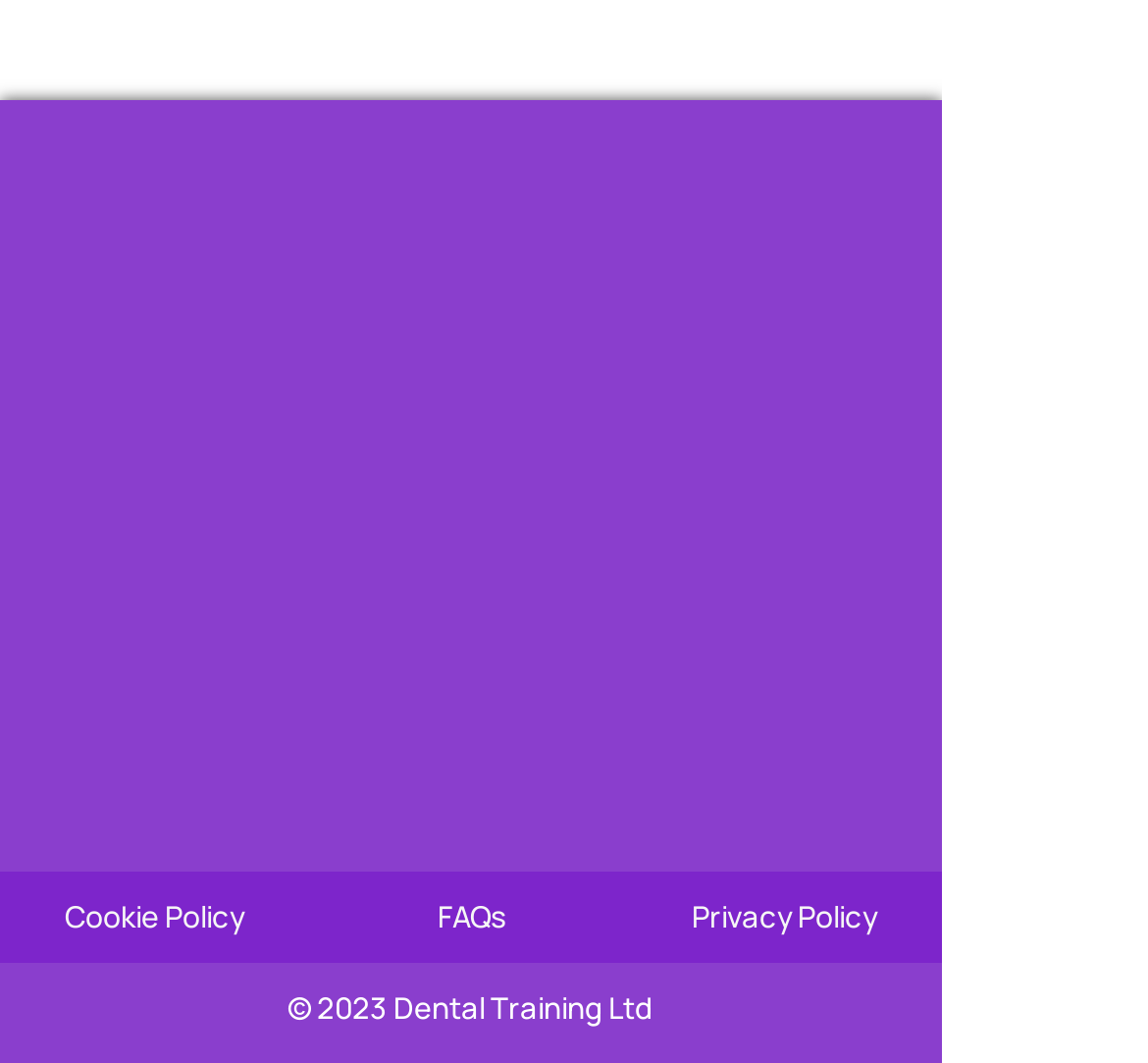Respond with a single word or phrase:
What are the three links at the bottom of the webpage?

Cookie Policy, FAQs, Privacy Policy